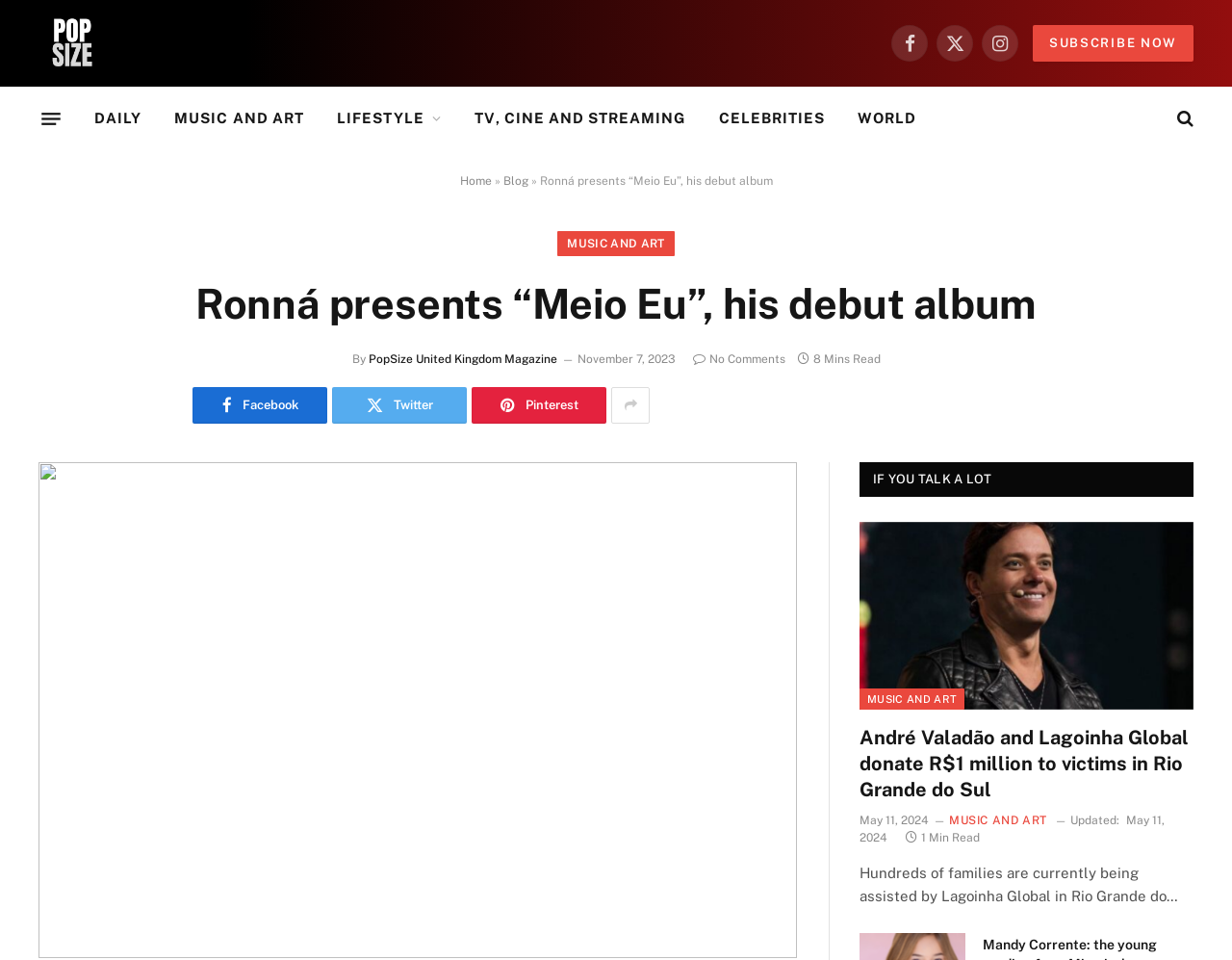Show the bounding box coordinates for the HTML element described as: "Pinterest".

[0.383, 0.403, 0.492, 0.441]